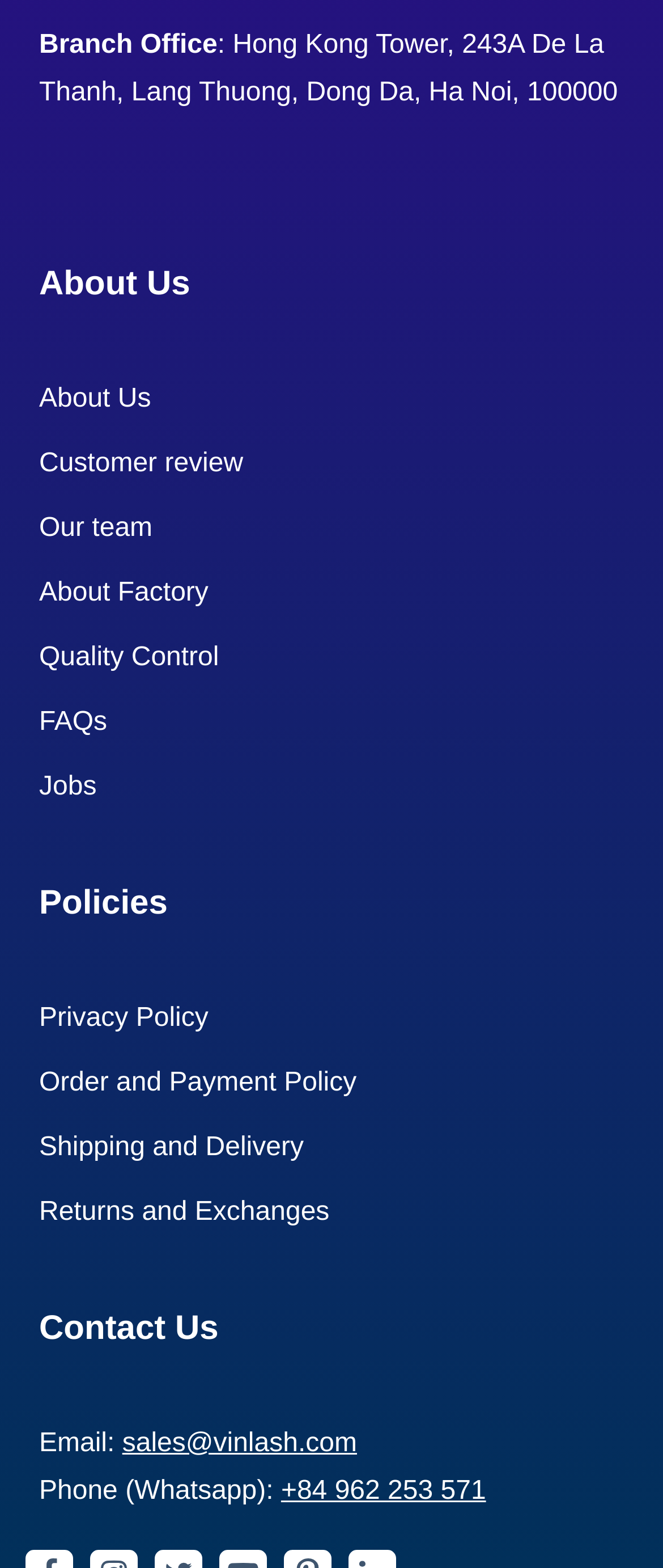Please identify the bounding box coordinates of the clickable area that will fulfill the following instruction: "Go to My Account page". The coordinates should be in the format of four float numbers between 0 and 1, i.e., [left, top, right, bottom].

None